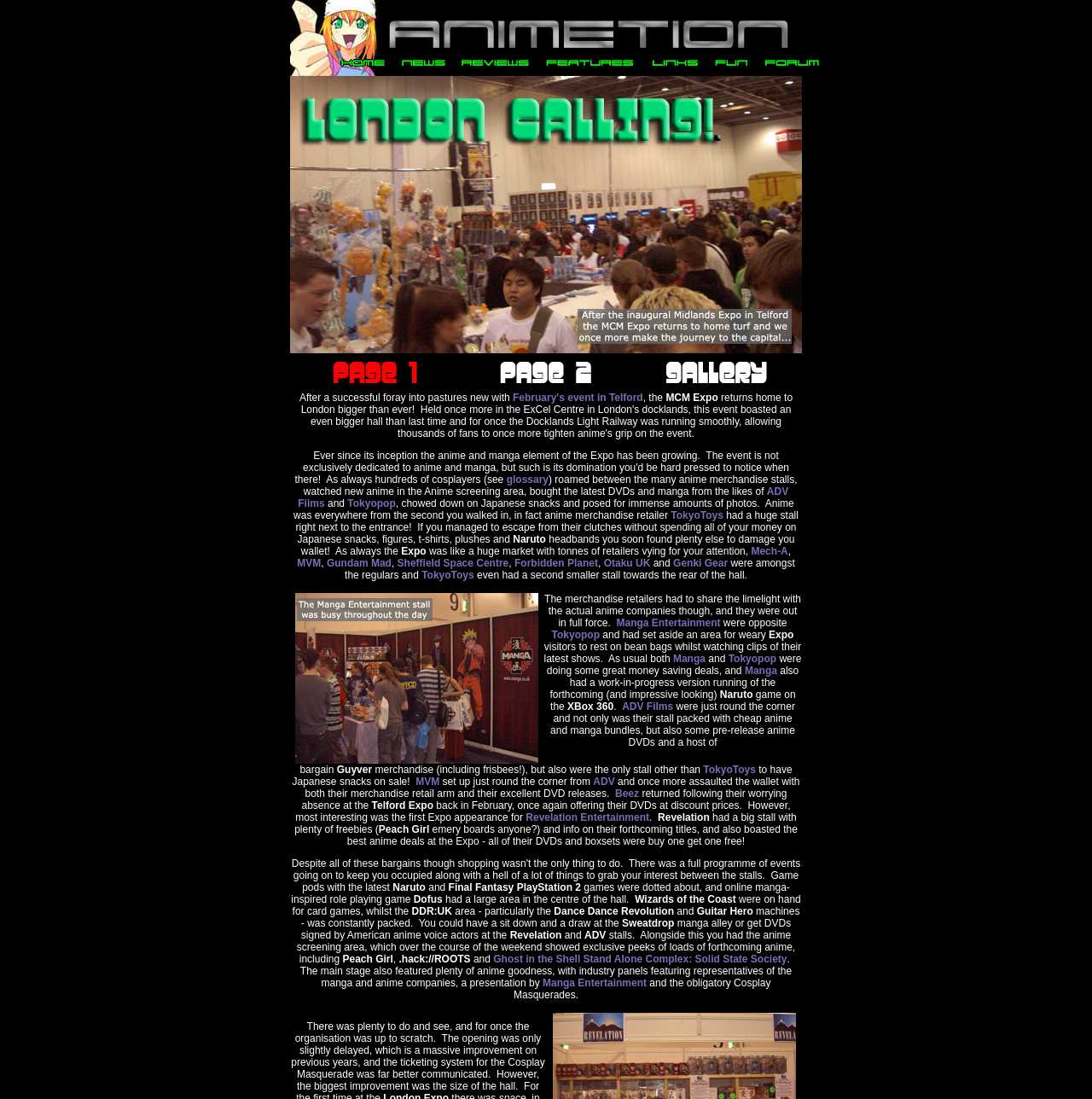Please specify the bounding box coordinates for the clickable region that will help you carry out the instruction: "visit the ADV Films website".

[0.273, 0.442, 0.722, 0.464]